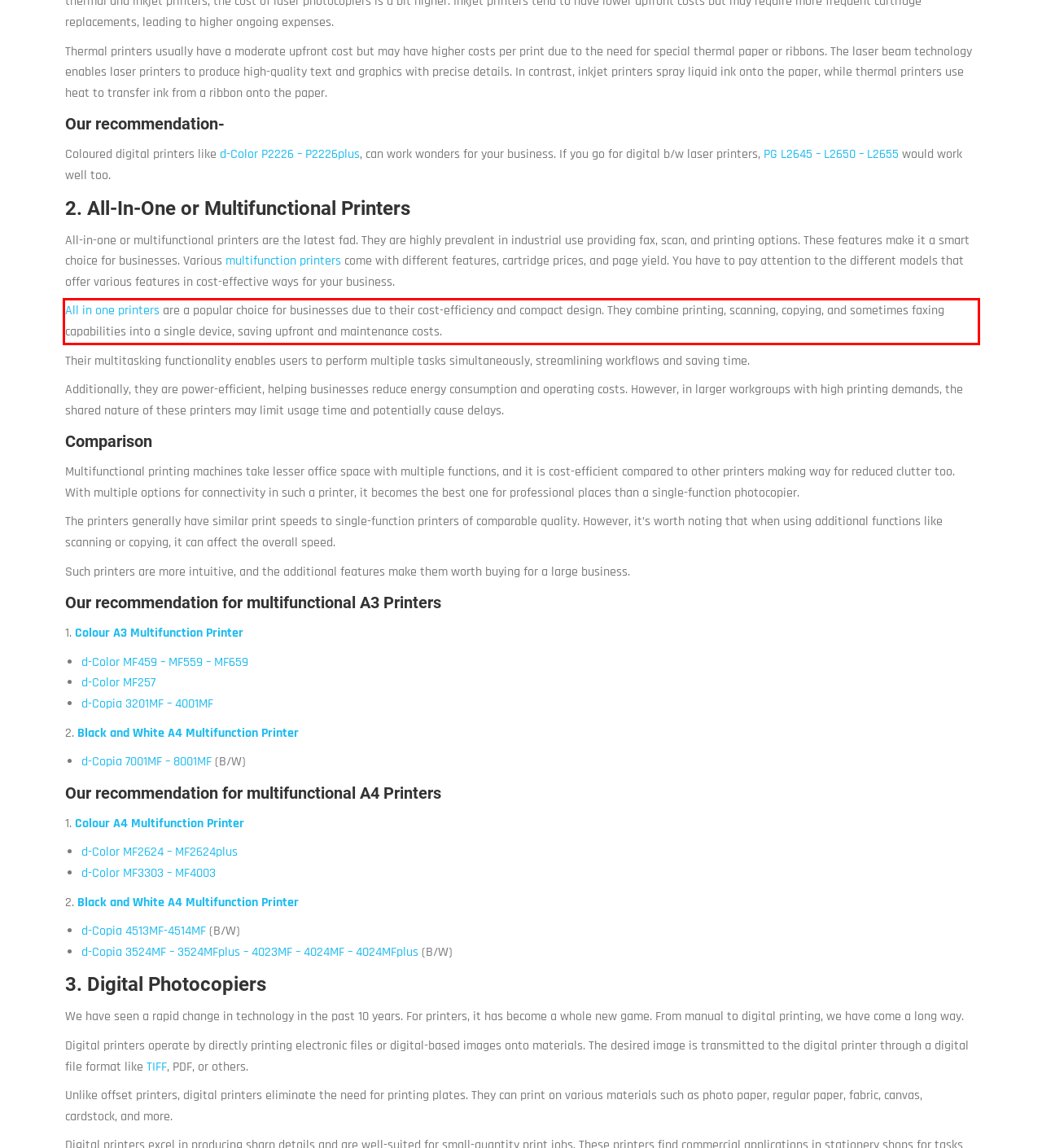Identify and extract the text within the red rectangle in the screenshot of the webpage.

All in one printers are a popular choice for businesses due to their cost-efficiency and compact design. They combine printing, scanning, copying, and sometimes faxing capabilities into a single device, saving upfront and maintenance costs.